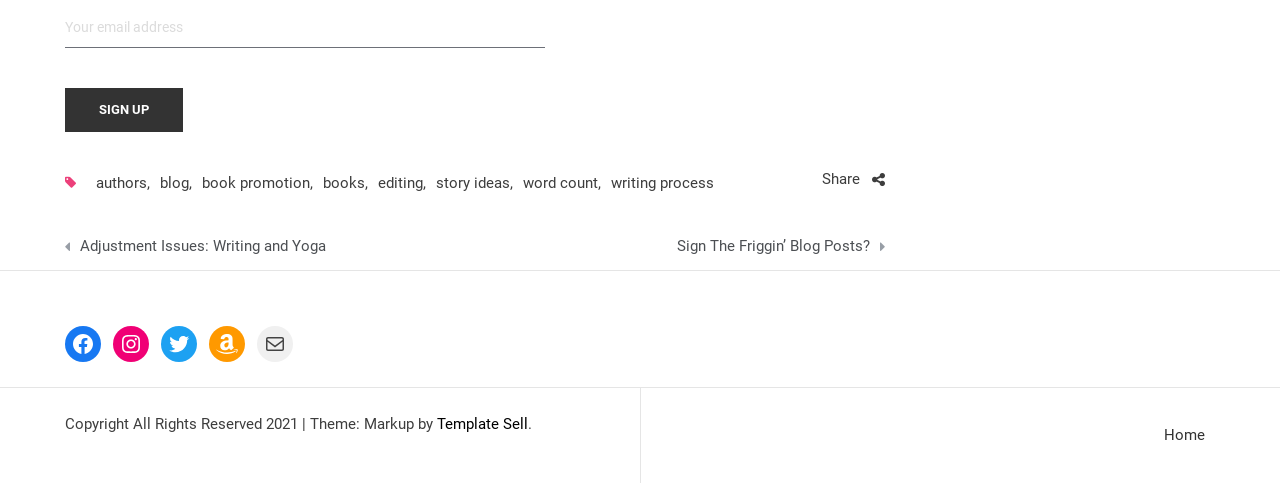Answer the question using only one word or a concise phrase: What are the social media platforms available?

Facebook, Instagram, Twitter, Amazon, Mail